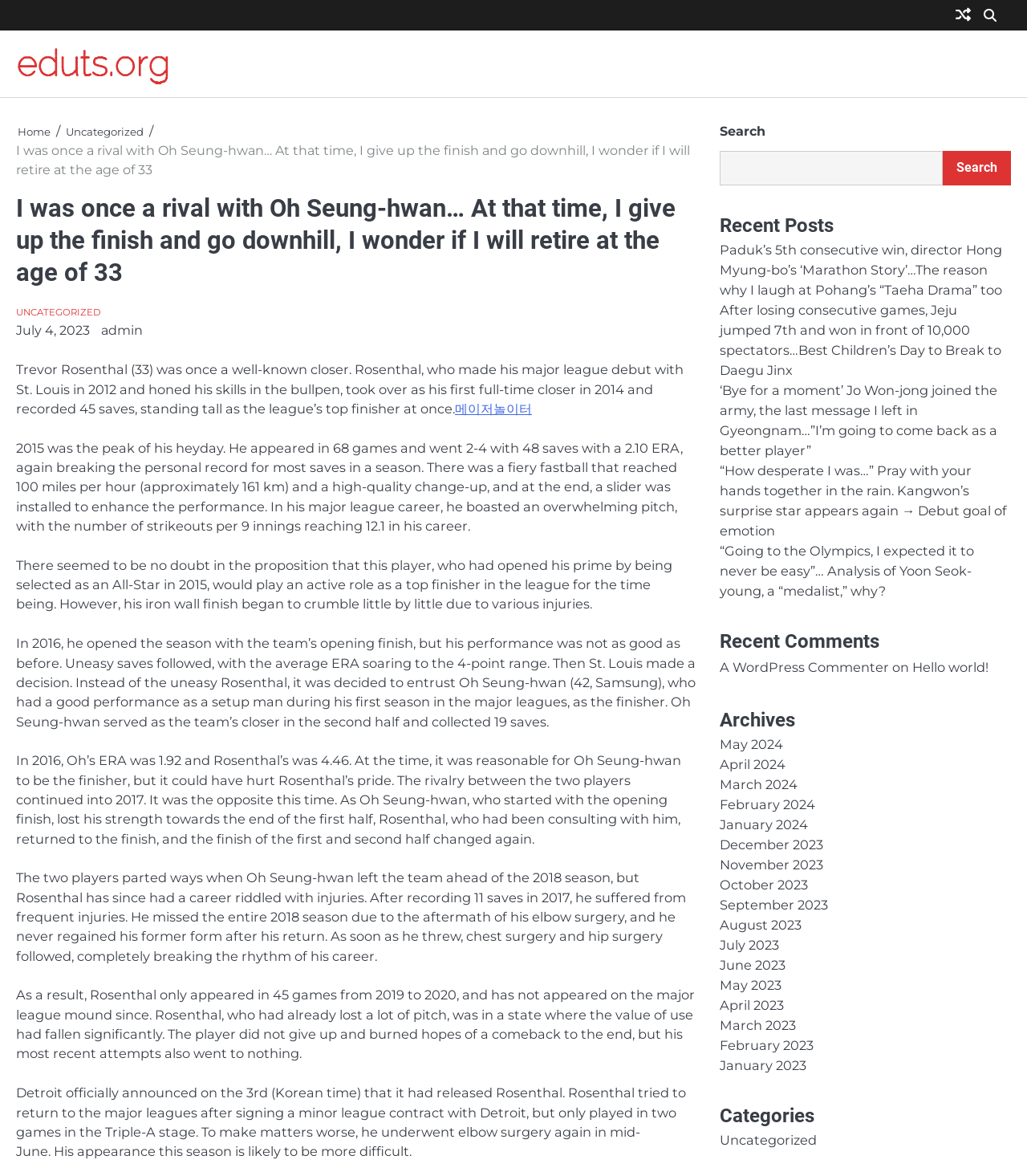What was Trevor Rosenthal's ERA in 2016?
Please respond to the question thoroughly and include all relevant details.

The text compares Trevor Rosenthal's ERA with Oh Seung-hwan's ERA in 2016, stating 'In 2016, Oh’s ERA was 1.92 and Rosenthal’s was 4.46.'